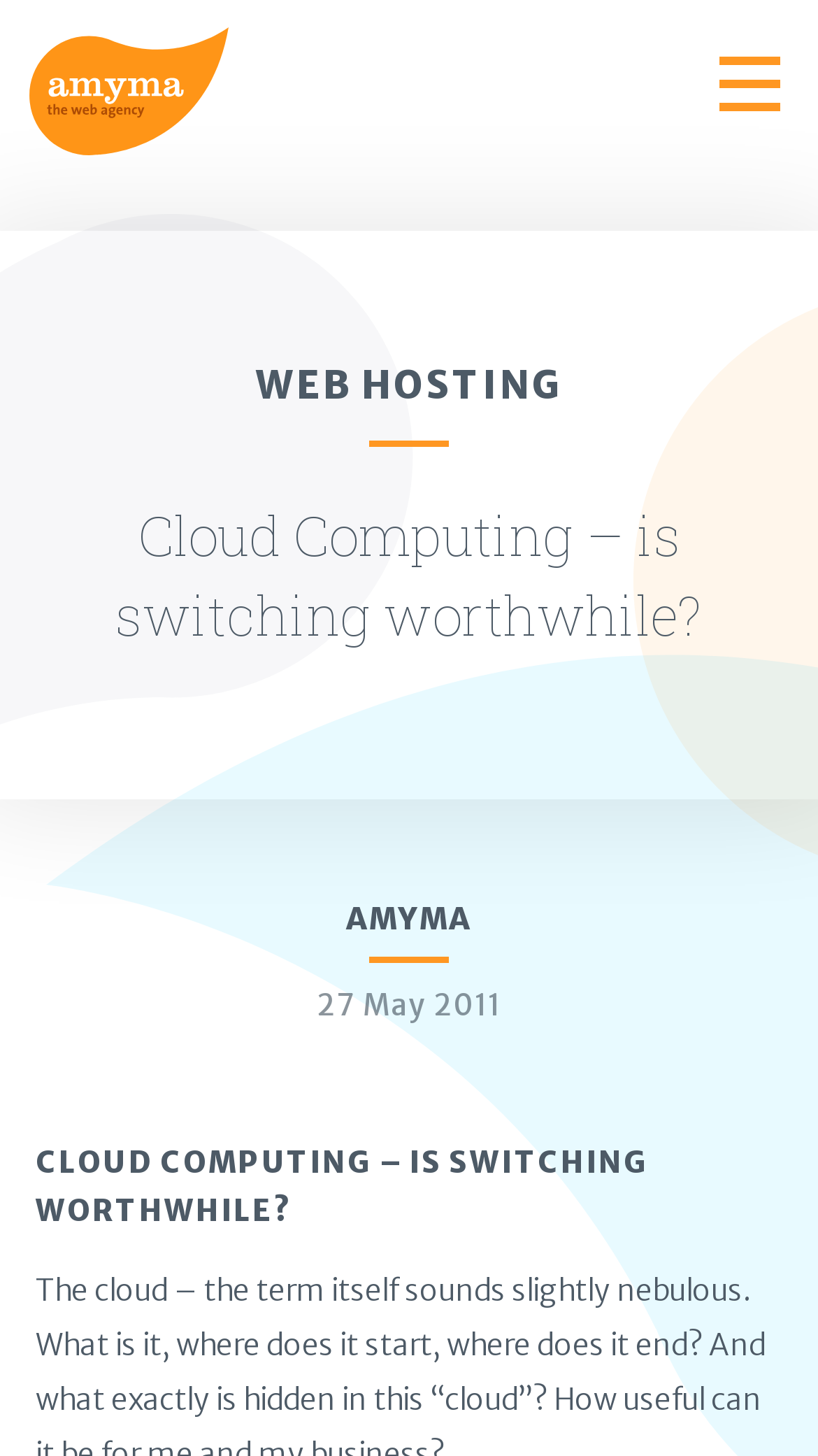What is the name of the company mentioned in the webpage?
Please respond to the question with a detailed and informative answer.

The name of the company can be found in the header section of the webpage, where there is a static text 'AMYMA', which suggests that this is the name of the company being referred to.